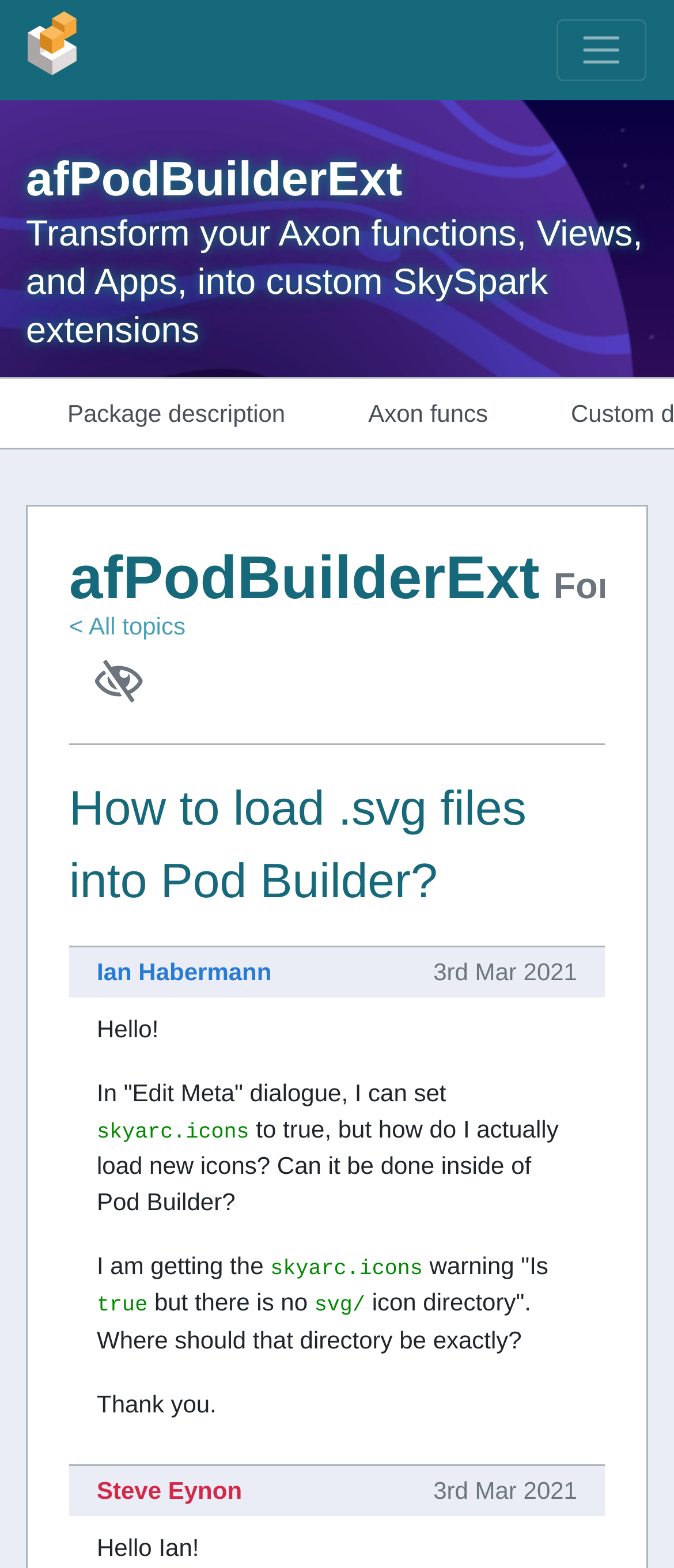Identify the bounding box coordinates of the HTML element based on this description: "< All topics".

[0.103, 0.39, 0.275, 0.408]